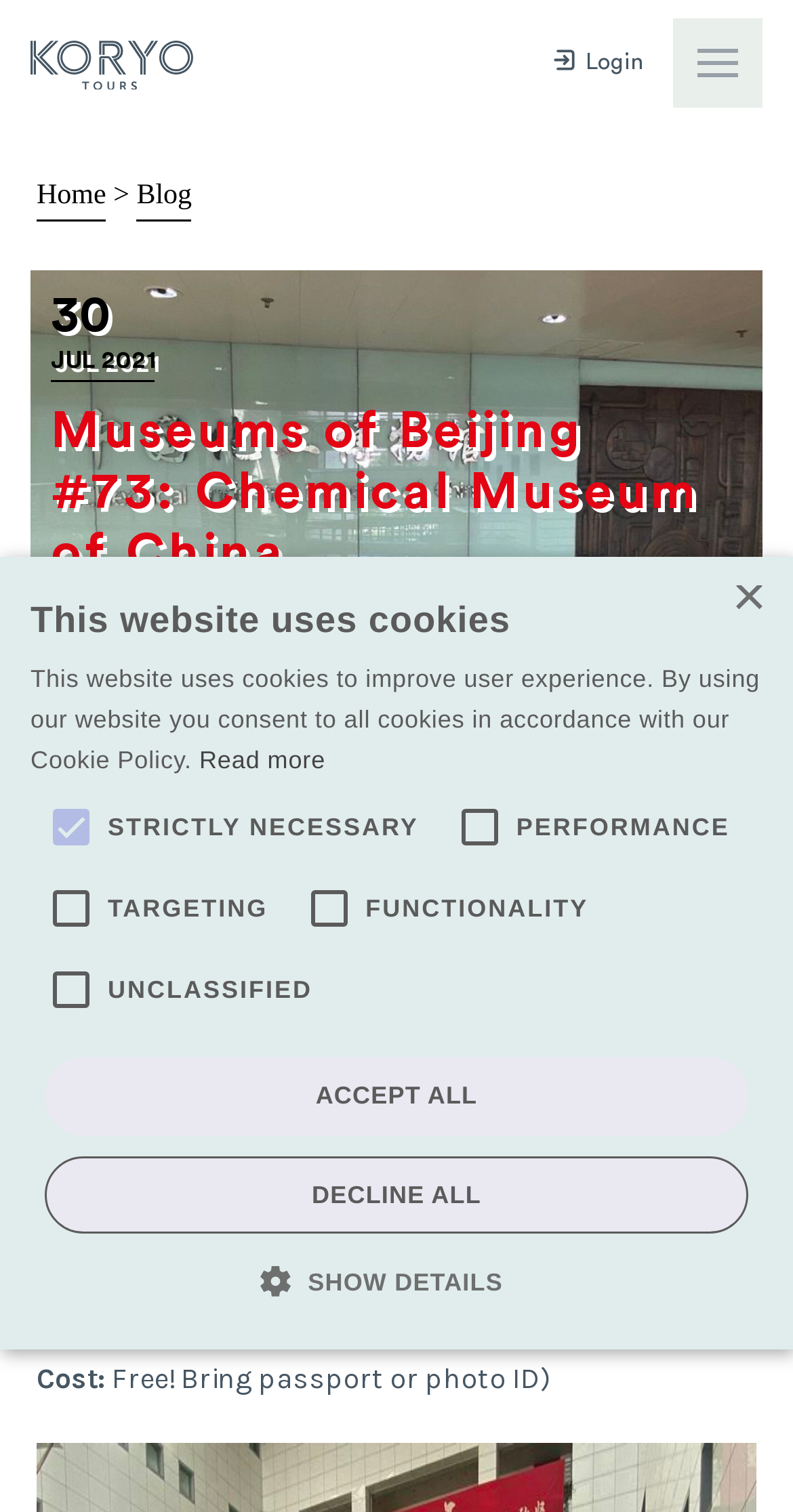Who is the author of the blog post?
Please answer the question as detailed as possible.

The author of the blog post can be found in the static text element with the text 'By Simon Cockerell'.